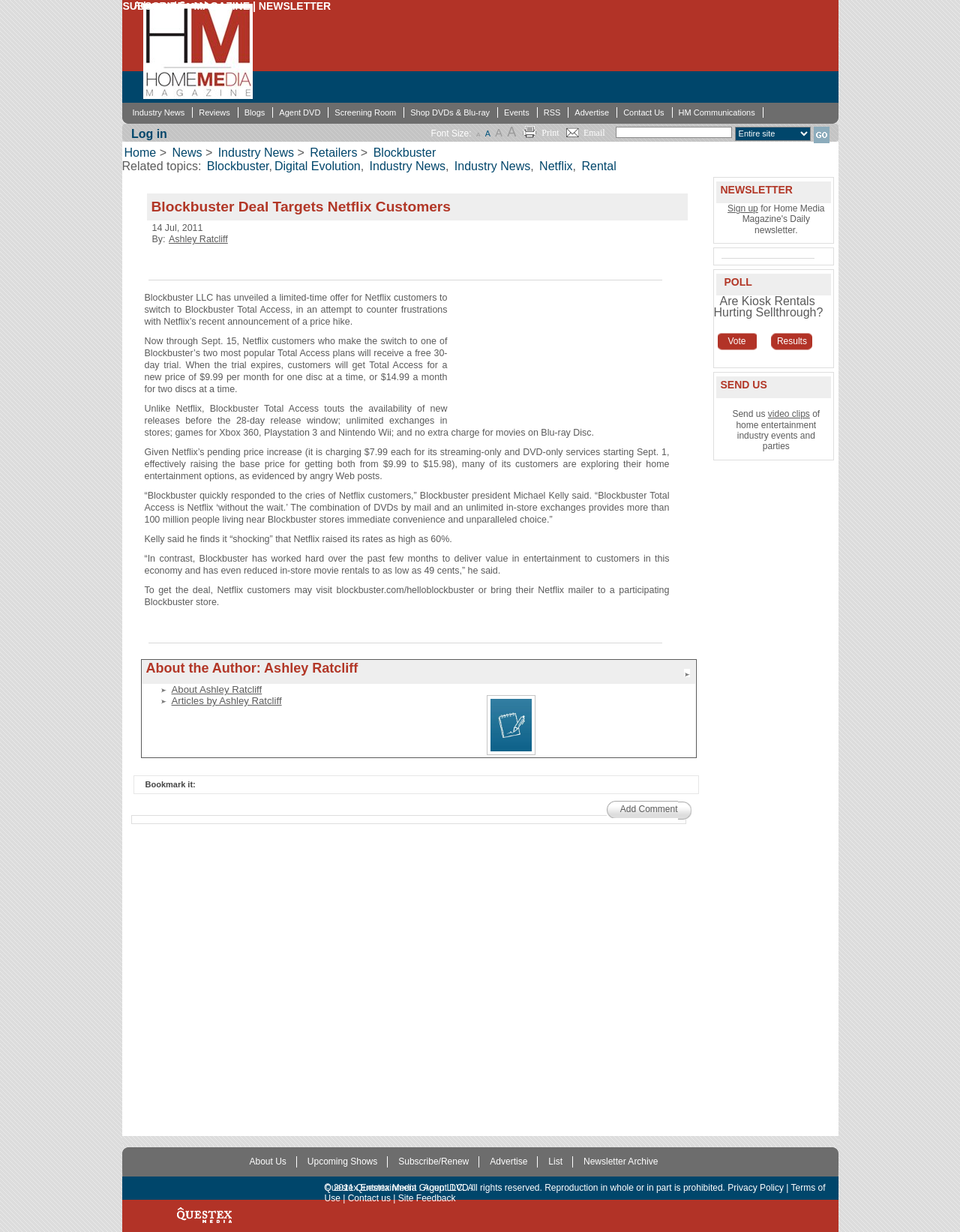With reference to the image, please provide a detailed answer to the following question: What is the difference between Blockbuster and Netflix?

Unlike Netflix, Blockbuster Total Access offers new releases before the 28-day release window, unlimited exchanges in stores, games for Xbox 360, Playstation 3, and Nintendo Wii, and no extra charge for movies on Blu-ray Disc.